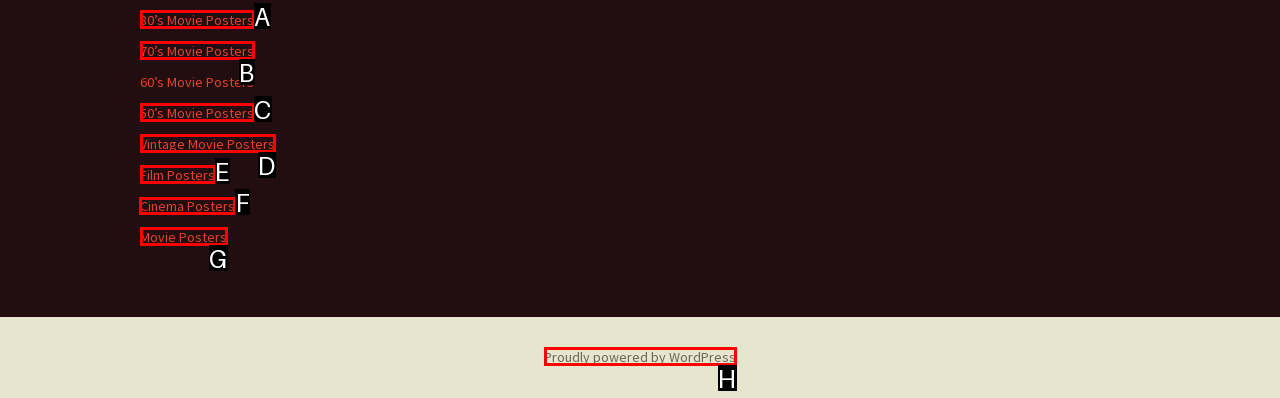Identify the HTML element to click to fulfill this task: check cinema posters
Answer with the letter from the given choices.

F